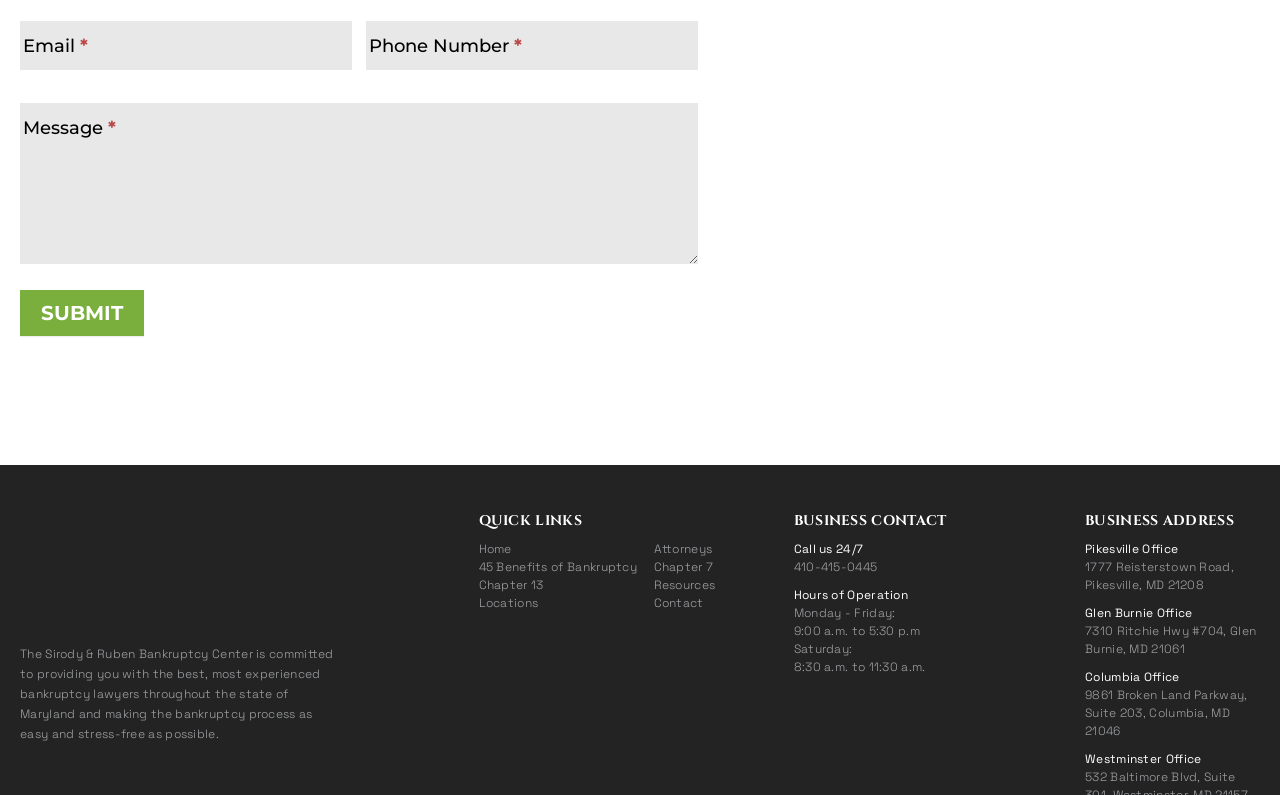What is the phone number to call?
Using the image provided, answer with just one word or phrase.

410-415-0445